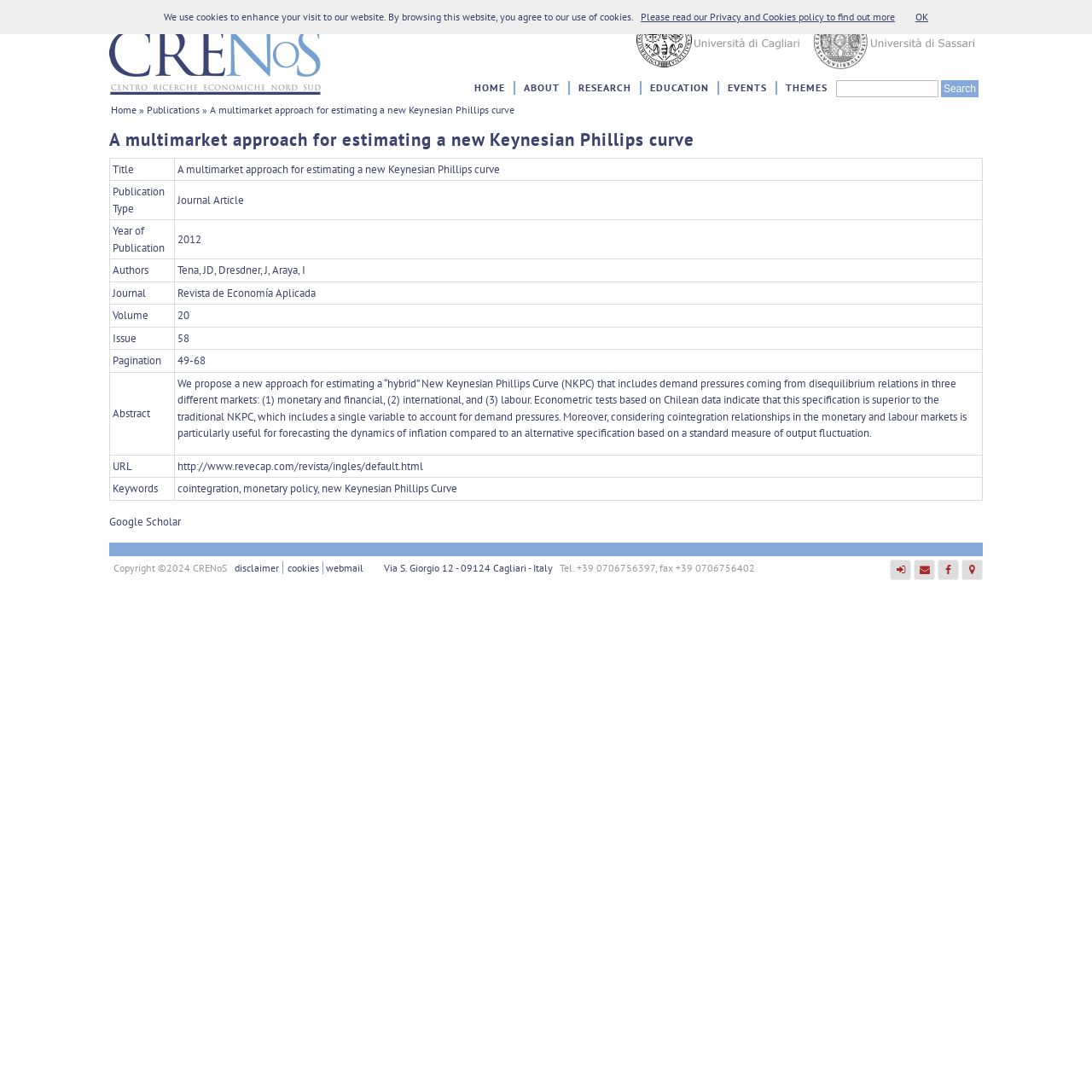Please mark the clickable region by giving the bounding box coordinates needed to complete this instruction: "Click the 'Share on Facebook' button".

None